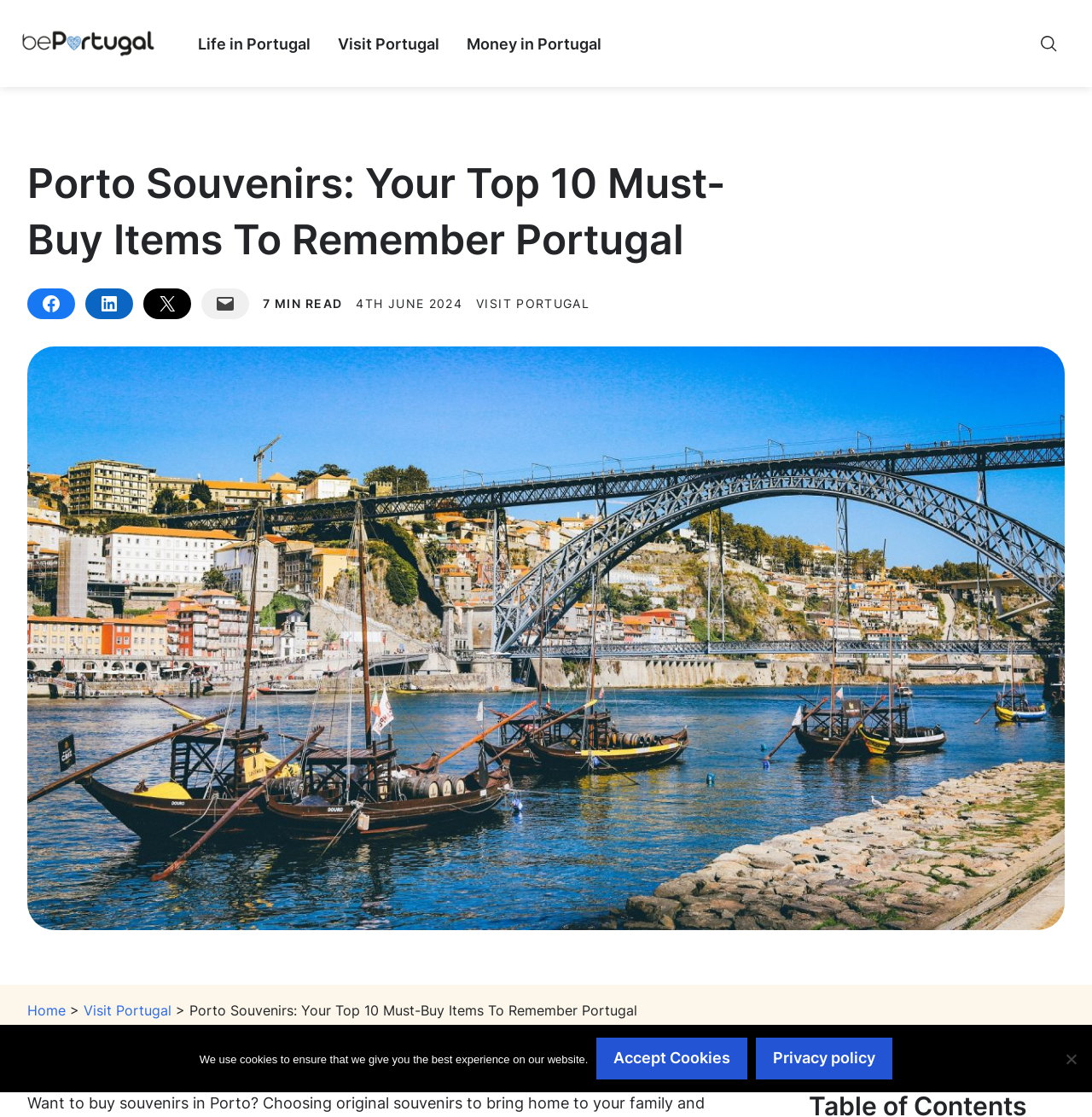Articulate a complete and detailed caption of the webpage elements.

This webpage is about Porto souvenirs, providing a guide to the top 10 must-buy items to remember Portugal. At the top-left corner, there is a small image with a link. Below it, there is a navigation menu with three links: "Life in Portugal", "Visit Portugal", and "Money in Portugal". 

On the top-right corner, there is another image with a link. The main title "Porto Souvenirs: Your Top 10 Must-Buy Items To Remember Portugal" is prominently displayed in the middle of the top section. 

Below the title, there are four social media links to share the page on Facebook, LinkedIn, X, and via email. Next to these links, there is a text indicating the reading time, "7 MIN READ", and the date "4TH JUNE 2024". 

Further down, there is a large image taking up most of the page, with a caption "Porto Souvenirs, Portugal". At the bottom of the page, there are links to "Home" and "Visit Portugal", followed by the main title again. 

A progress bar is displayed below, showing the reading progress. A cookie notice dialog is located at the bottom of the page, with a message about using cookies to ensure the best experience on the website. The dialog provides options to "Accept Cookies" or view the "Privacy policy".